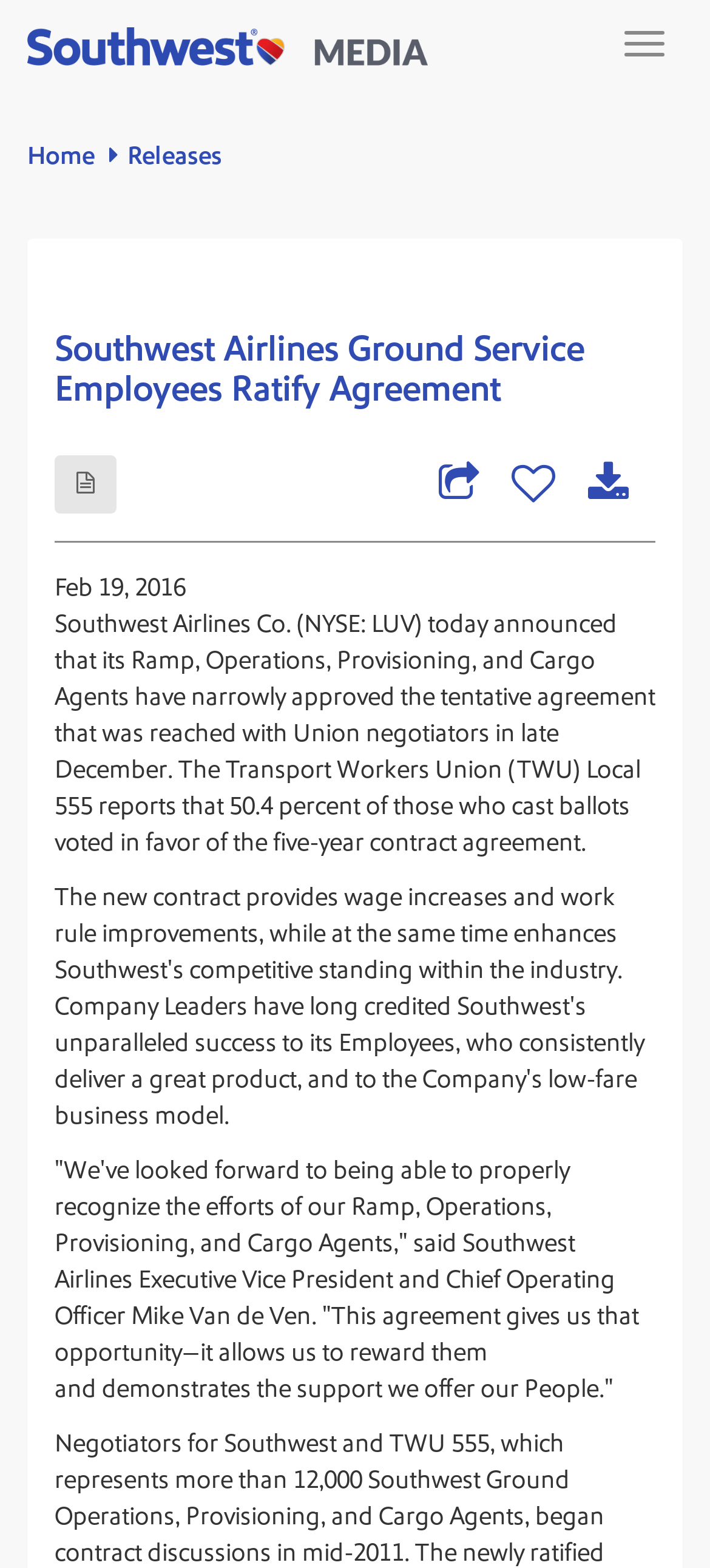Extract the top-level heading from the webpage and provide its text.

Southwest Airlines Ground Service Employees Ratify Agreement